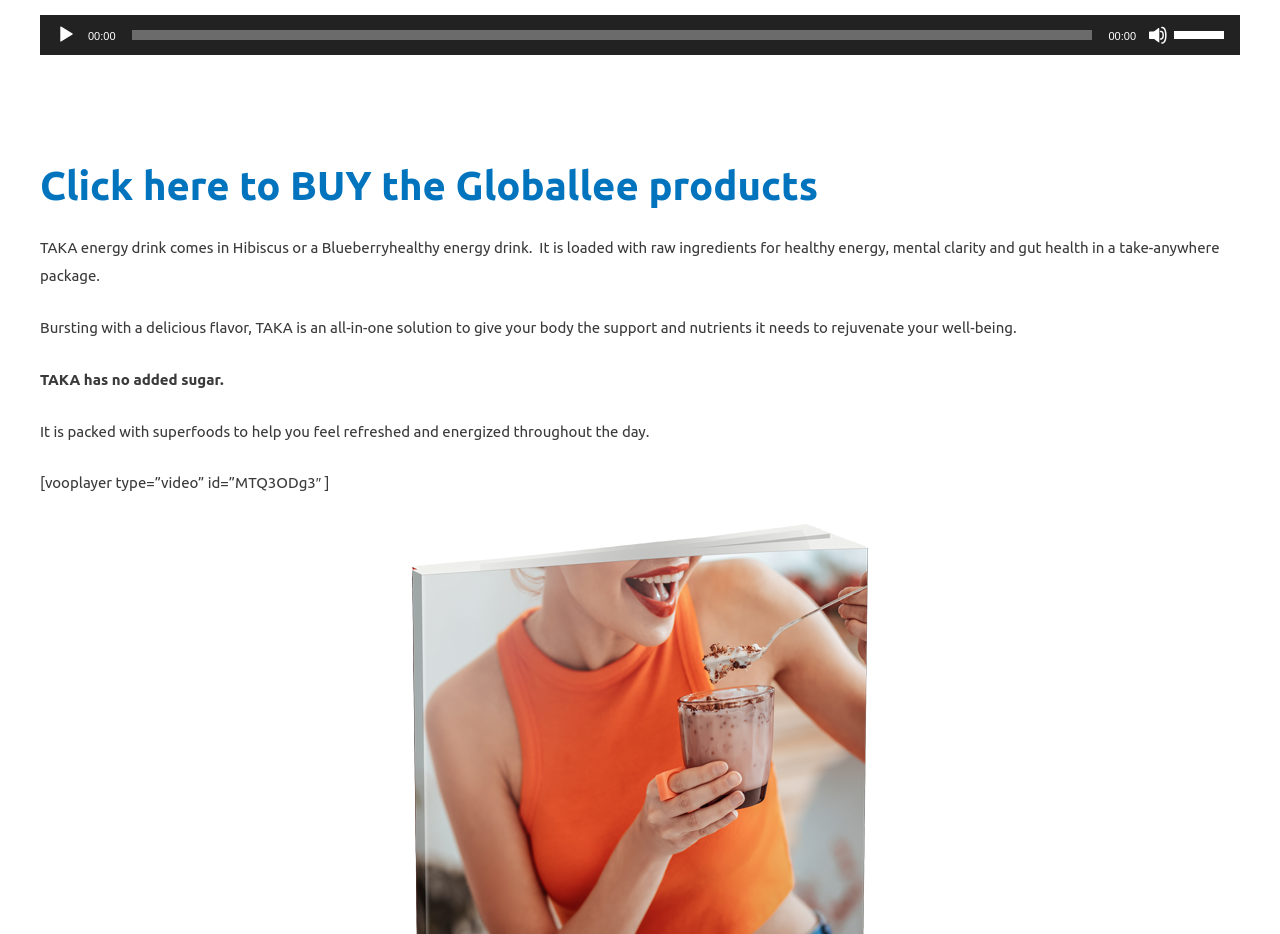Locate the bounding box of the UI element defined by this description: "00:00". The coordinates should be given as four float numbers between 0 and 1, formatted as [left, top, right, bottom].

[0.103, 0.032, 0.853, 0.042]